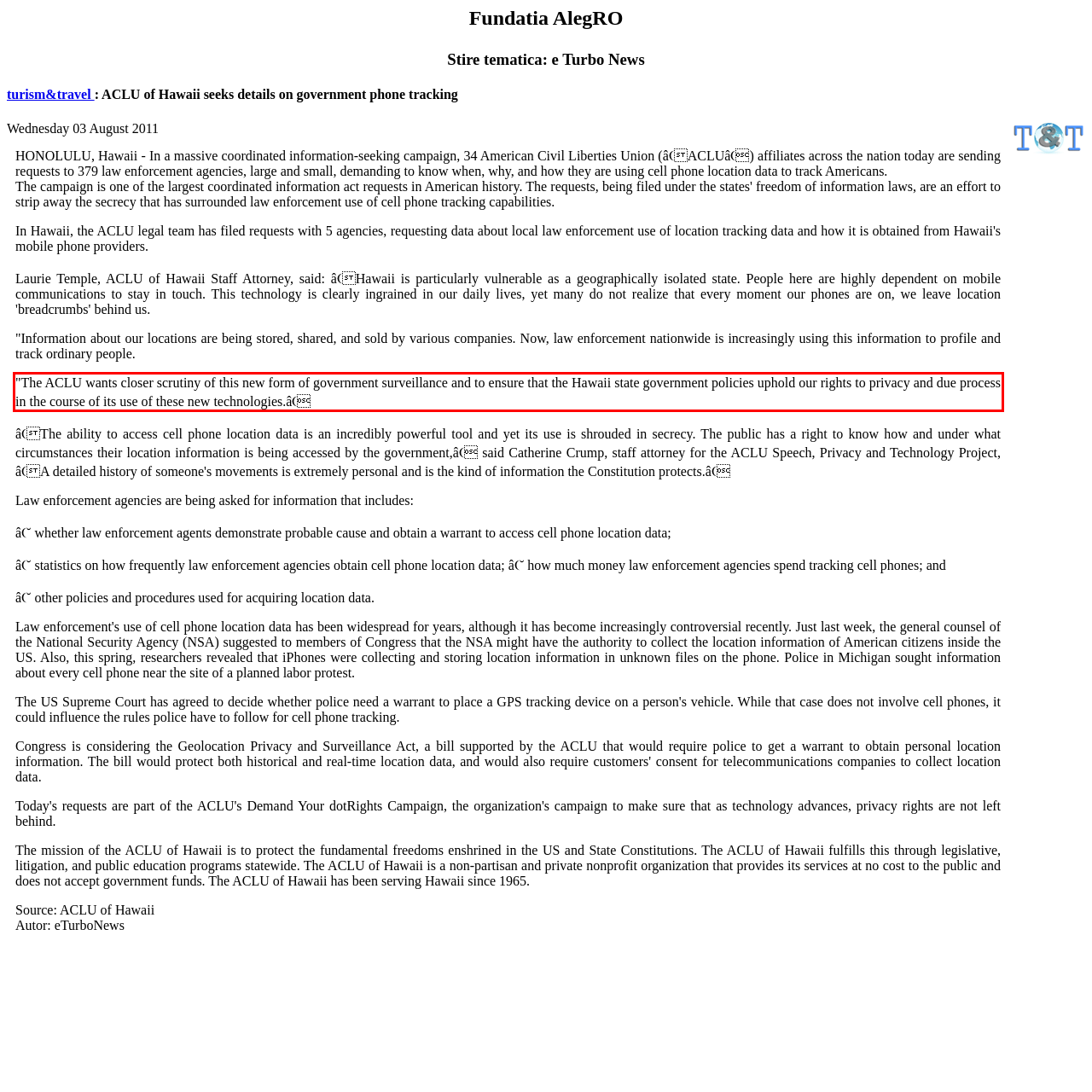Please identify and extract the text from the UI element that is surrounded by a red bounding box in the provided webpage screenshot.

"The ACLU wants closer scrutiny of this new form of government surveillance and to ensure that the Hawaii state government policies uphold our rights to privacy and due process in the course of its use of these new technologies.â